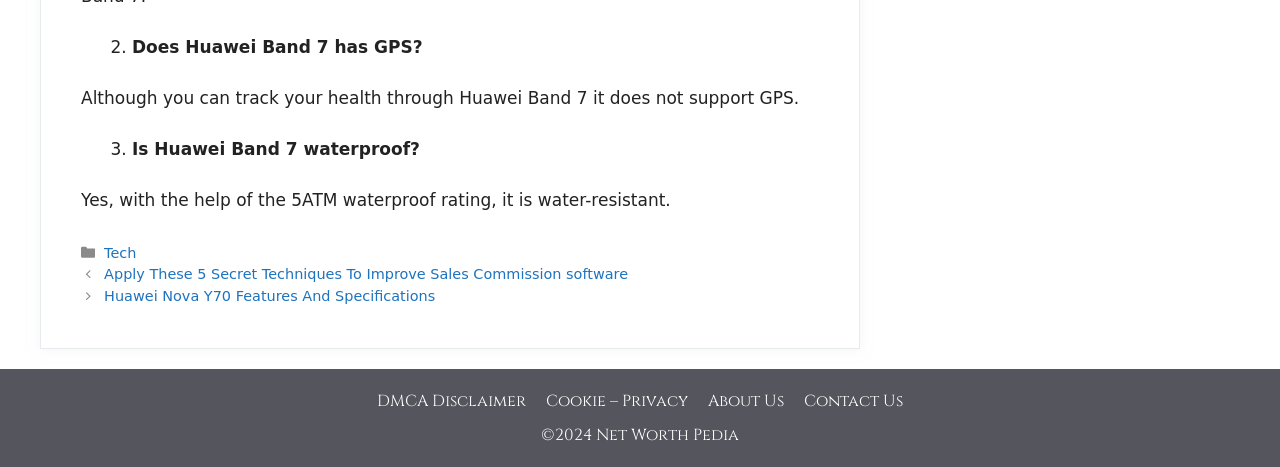Using the details from the image, please elaborate on the following question: What is the name of the website?

The name of the website is 'Net Worth Pedia', which is indicated by the link element 'Net Worth Pedia' at coordinates [0.466, 0.908, 0.577, 0.955]